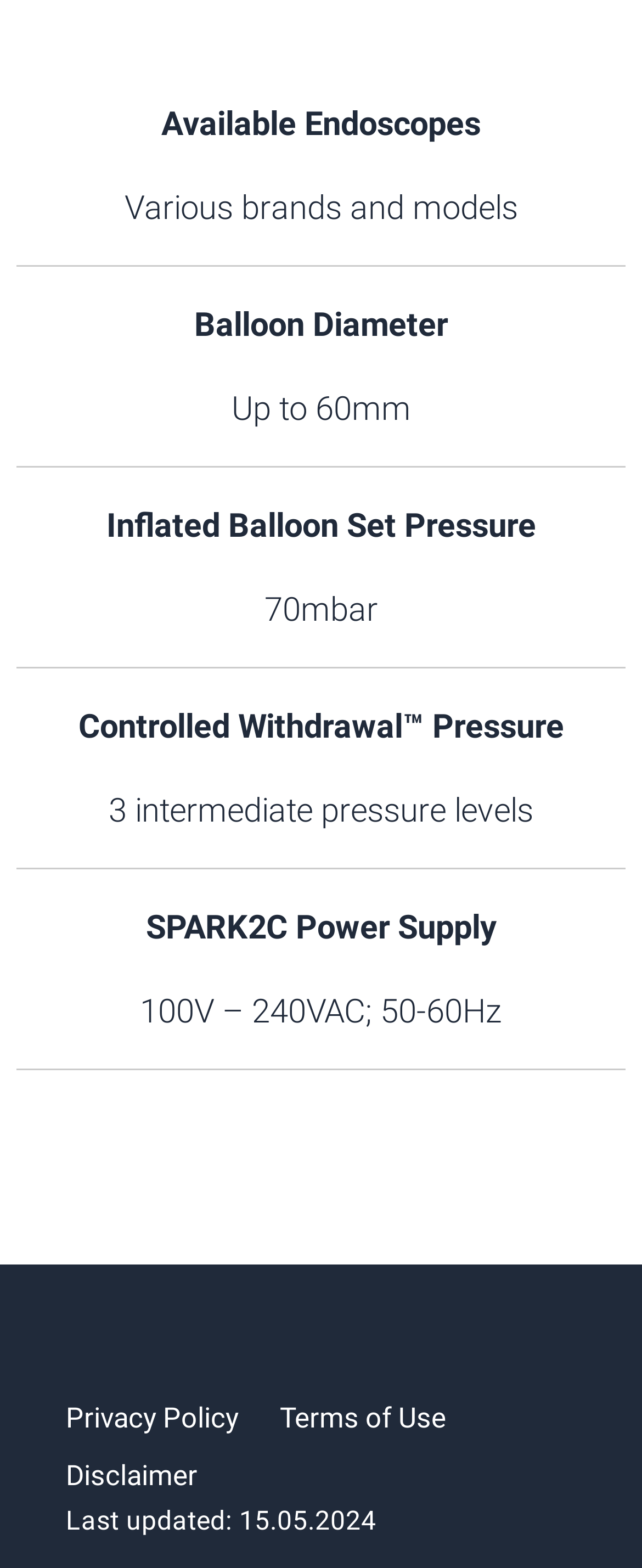Please provide the bounding box coordinates in the format (top-left x, top-left y, bottom-right x, bottom-right y). Remember, all values are floating point numbers between 0 and 1. What is the bounding box coordinate of the region described as: Disclaimer

[0.103, 0.931, 0.308, 0.952]